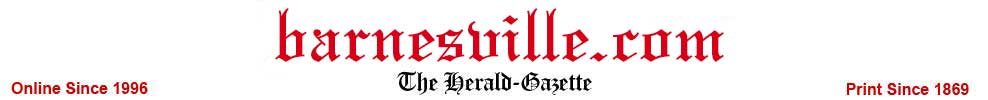How long has the website been online?
Can you offer a detailed and complete answer to this question?

The question asks about the duration the website has been online. The caption mentions 'Online Since 1996', which indicates that the website has been online since 1996.